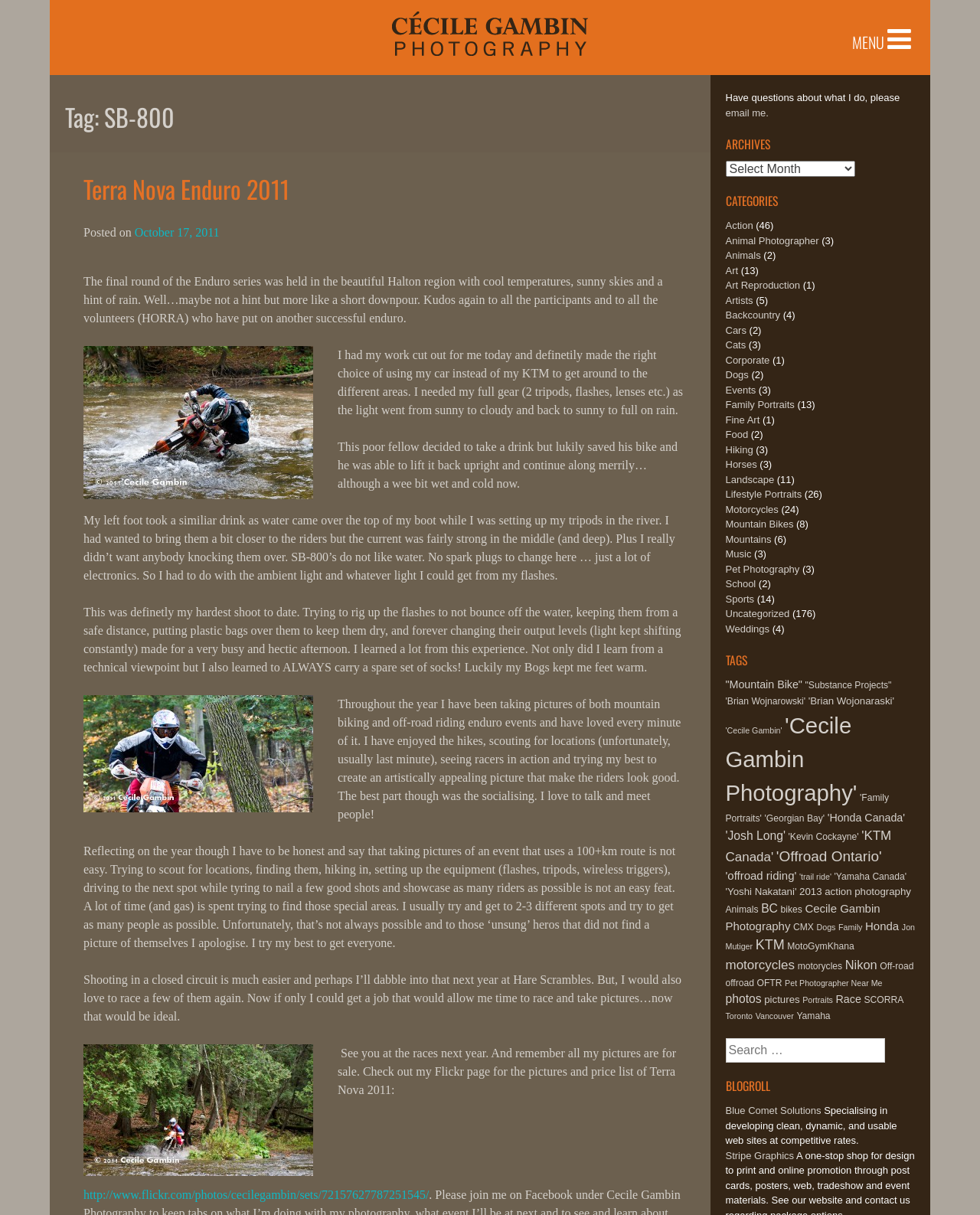Determine the bounding box coordinates of the clickable region to execute the instruction: "Click on the 'Tech Crunch' link". The coordinates should be four float numbers between 0 and 1, denoted as [left, top, right, bottom].

None